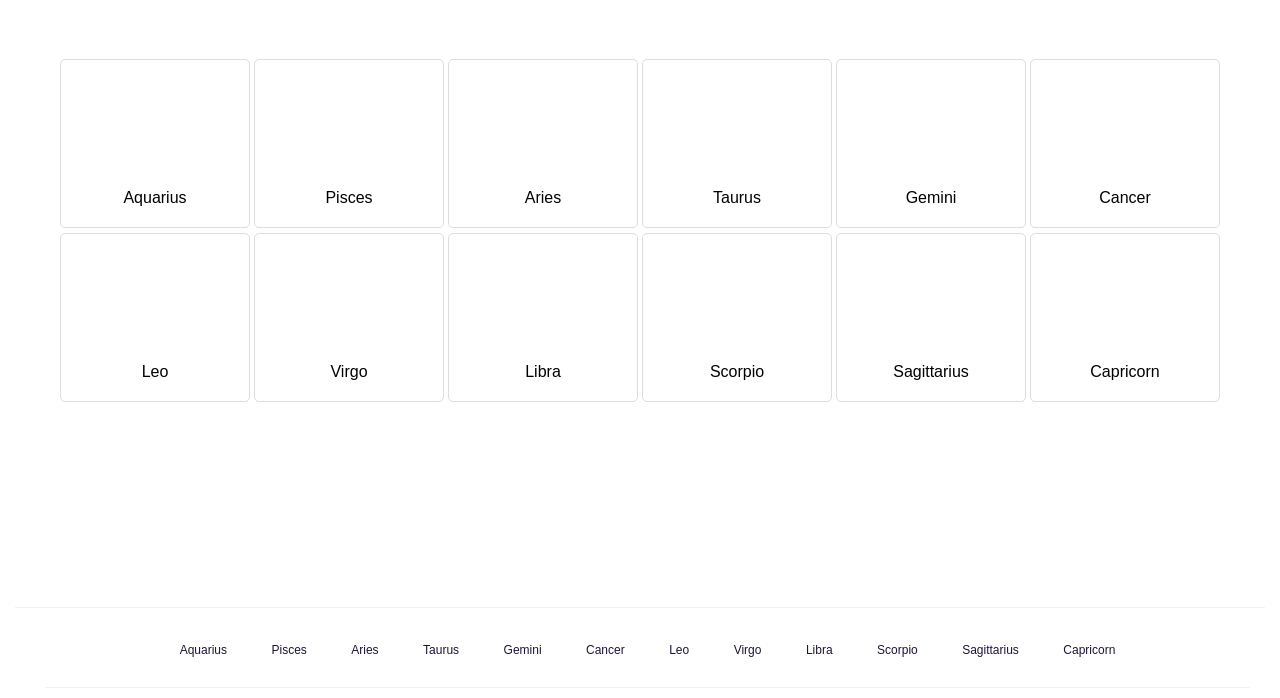Please determine the bounding box coordinates of the section I need to click to accomplish this instruction: "go to Capricorn".

[0.803, 0.333, 0.955, 0.583]